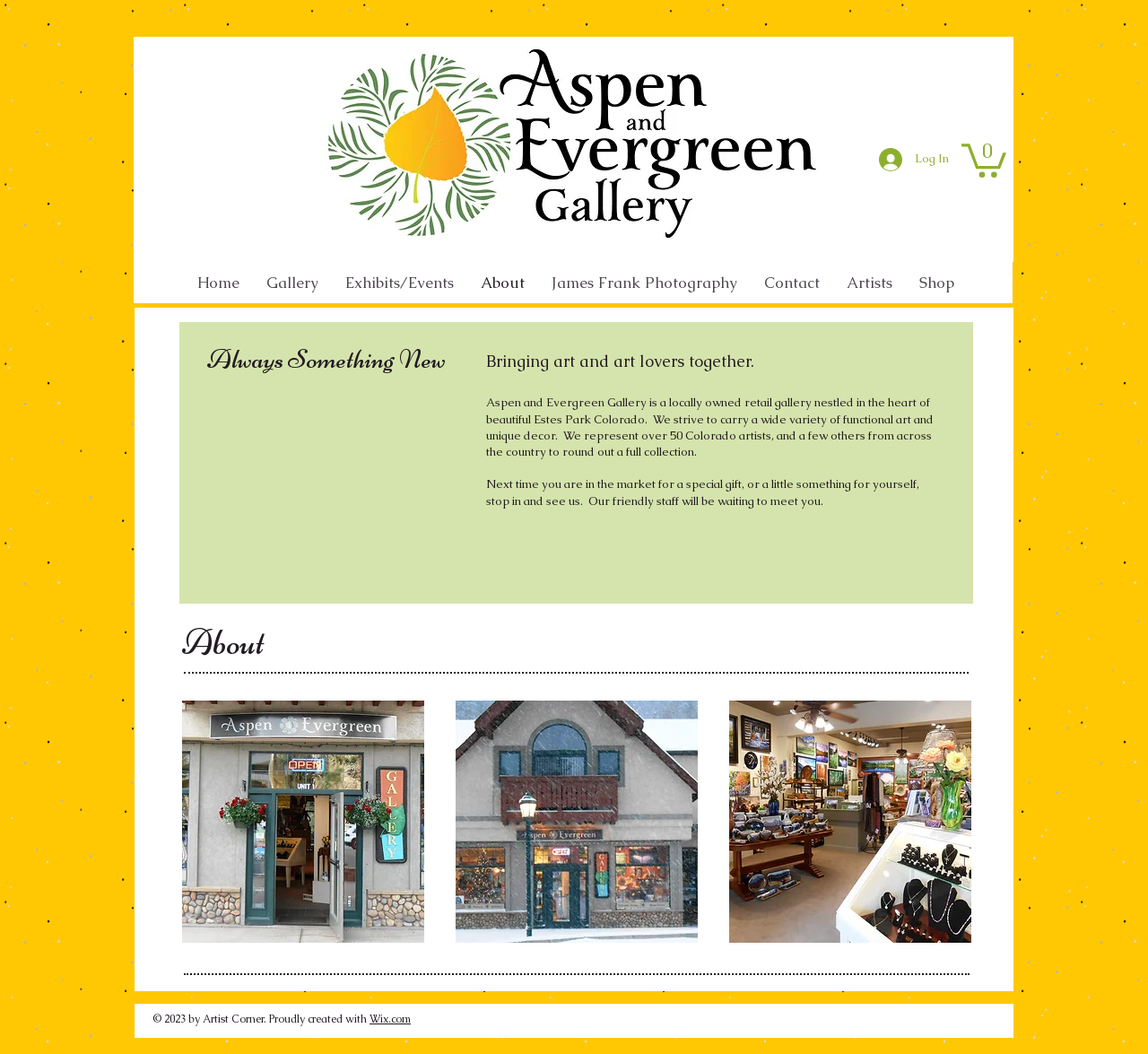Identify the coordinates of the bounding box for the element that must be clicked to accomplish the instruction: "View the Cart".

[0.838, 0.133, 0.877, 0.168]